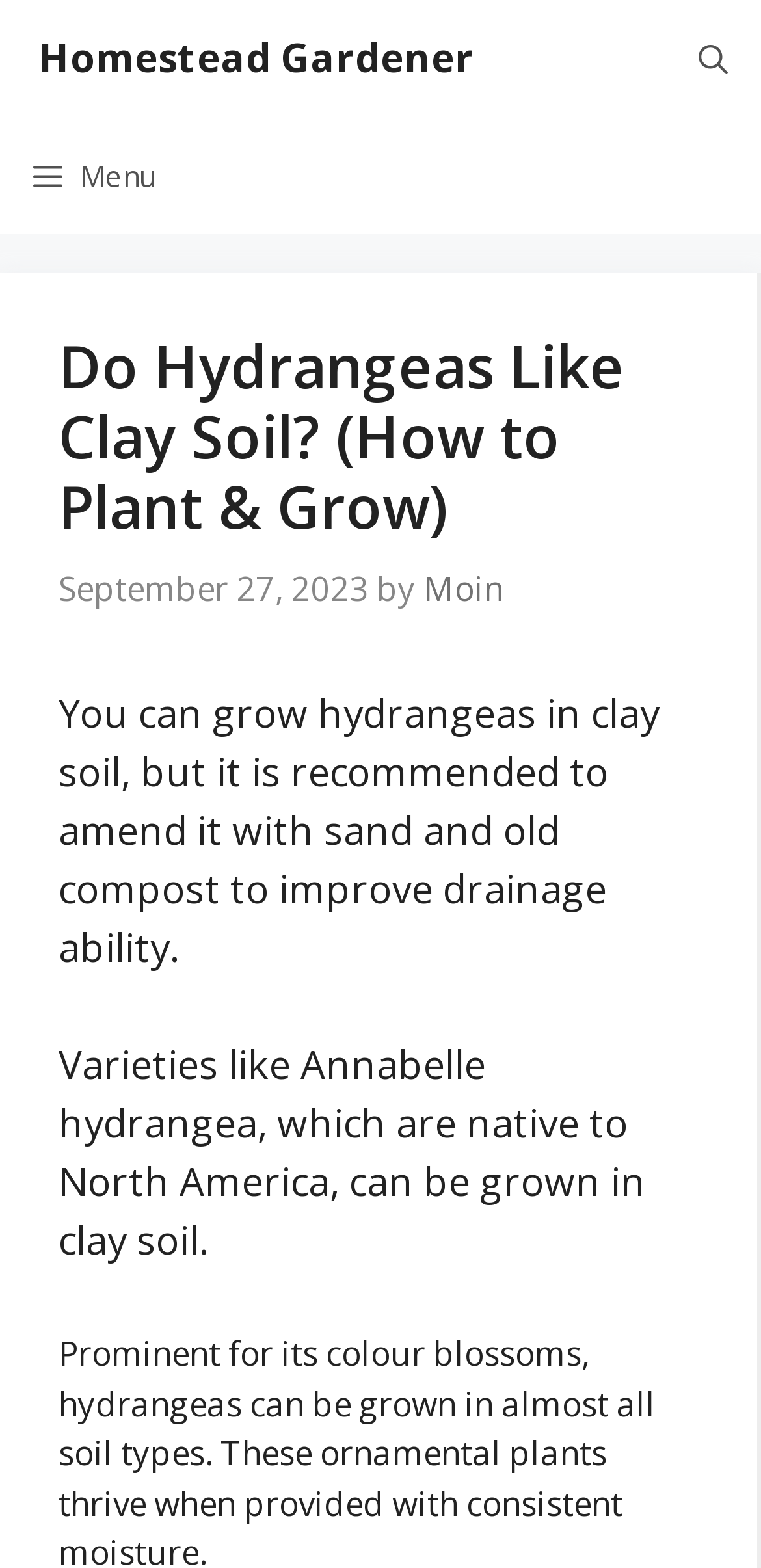What is the purpose of amending clay soil with sand and old compost?
Please ensure your answer to the question is detailed and covers all necessary aspects.

According to the webpage, amending clay soil with sand and old compost is recommended to improve drainage ability, which is necessary for growing hydrangeas.